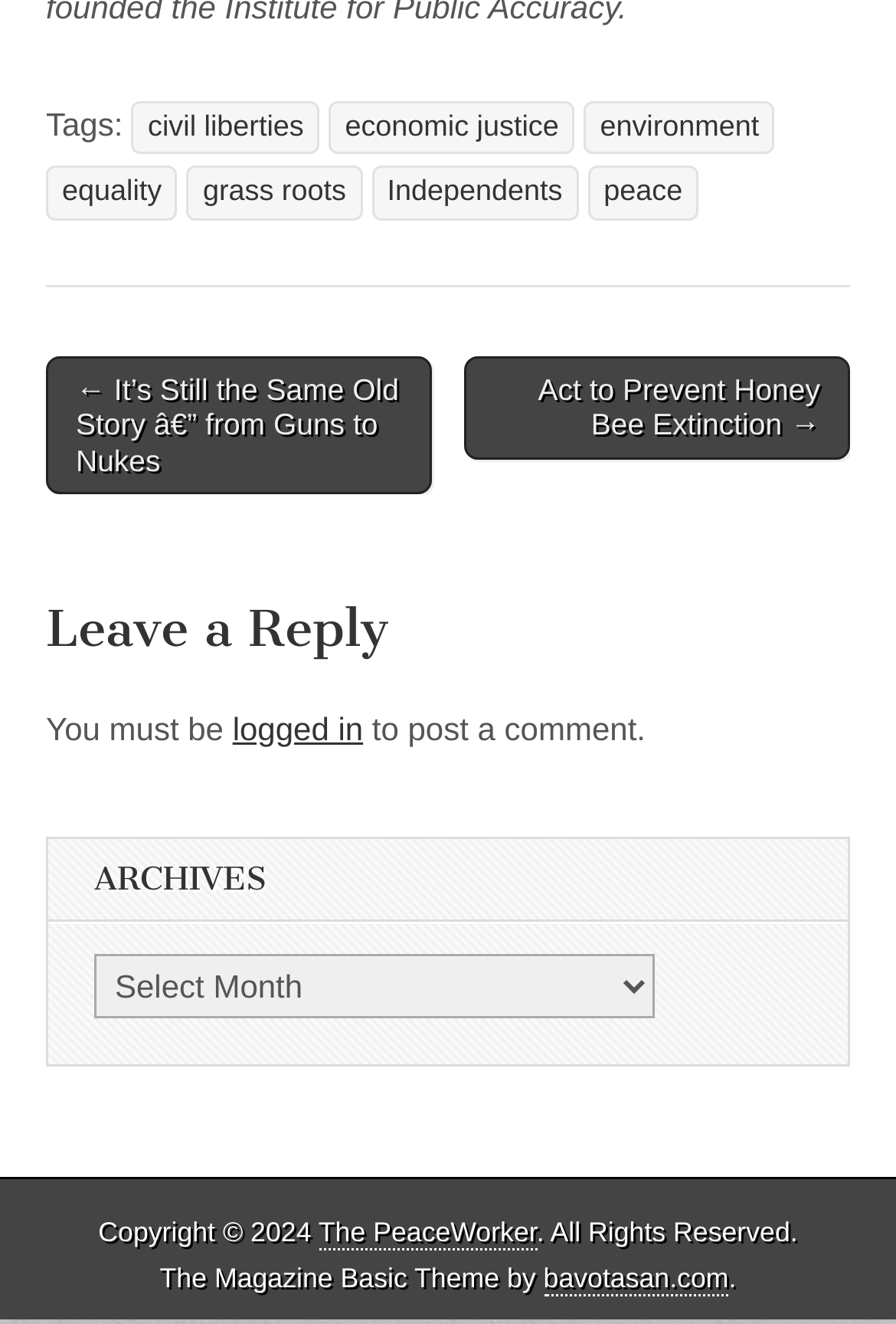Can you identify the bounding box coordinates of the clickable region needed to carry out this instruction: 'Navigate to the previous post'? The coordinates should be four float numbers within the range of 0 to 1, stated as [left, top, right, bottom].

[0.051, 0.269, 0.482, 0.374]